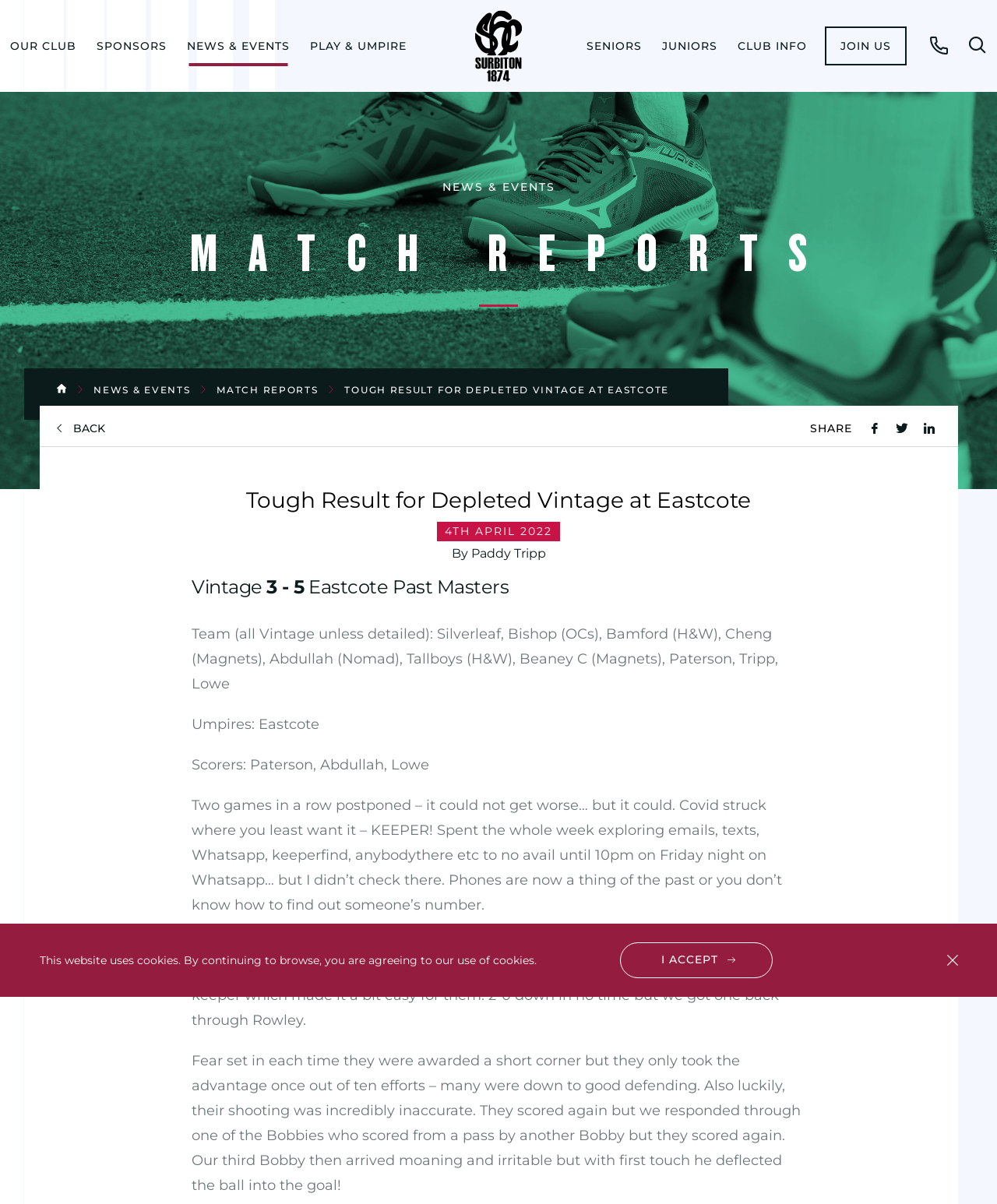What is the score of the match?
Give a one-word or short phrase answer based on the image.

3 - 5